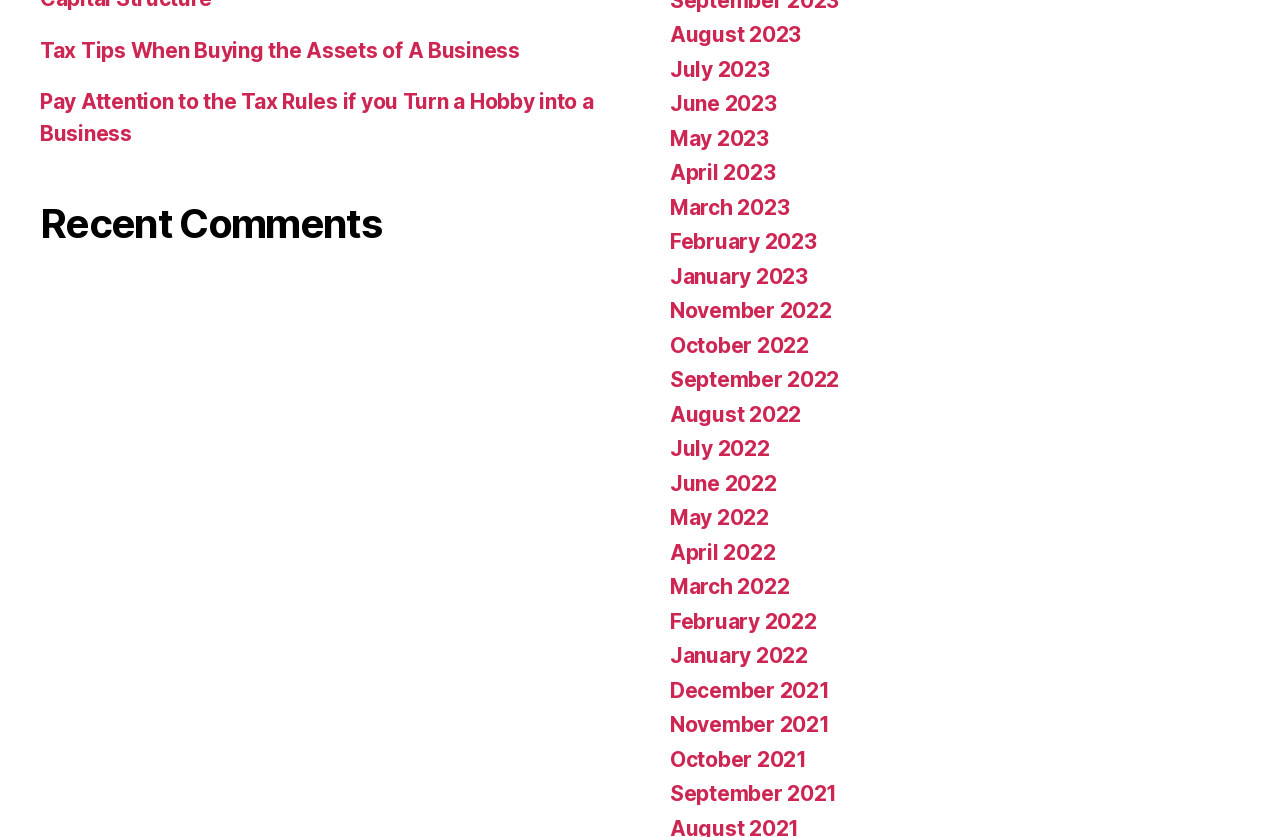Provide a brief response in the form of a single word or phrase:
What is the topic of the first link?

Tax Tips